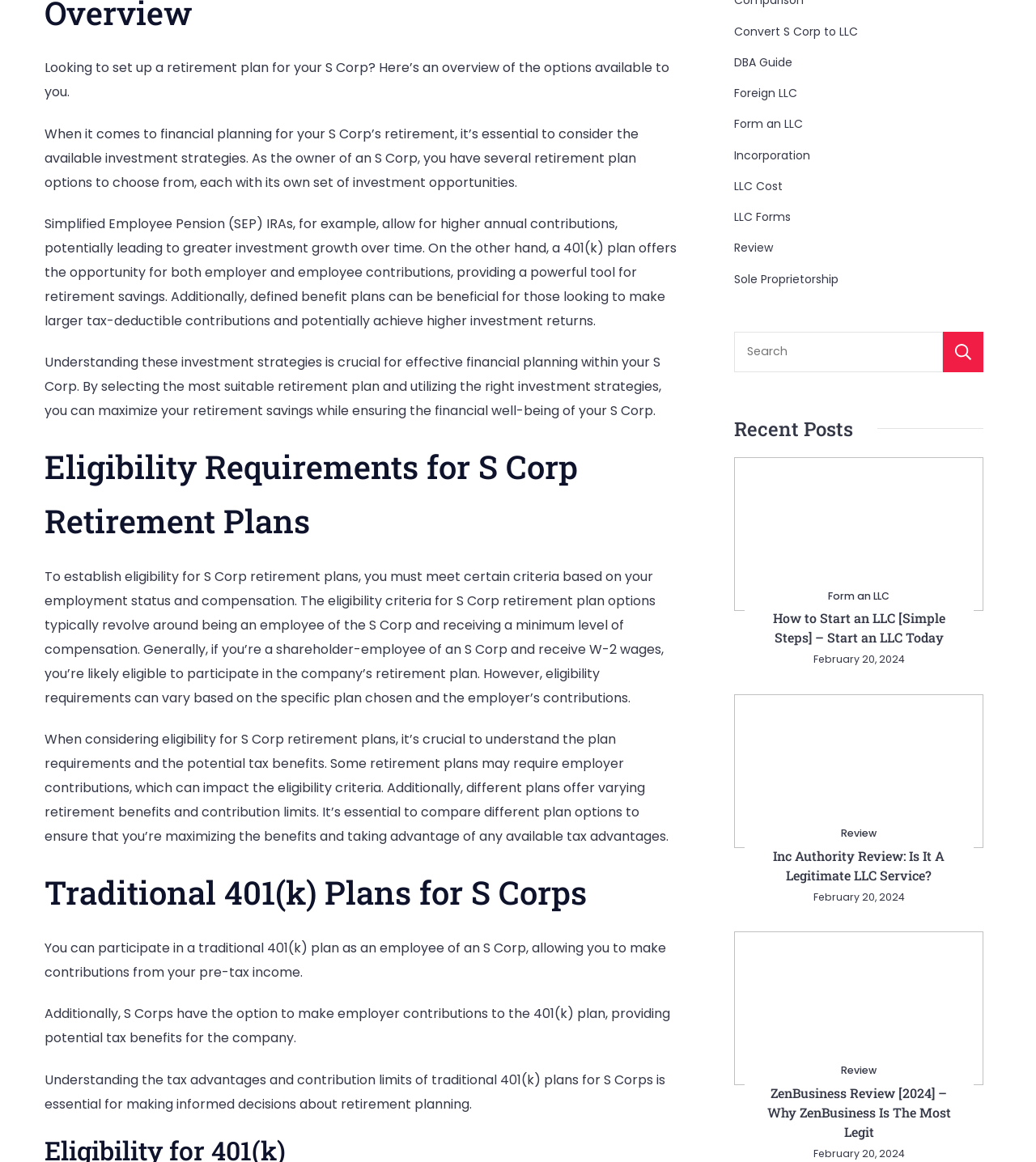Pinpoint the bounding box coordinates of the element to be clicked to execute the instruction: "Click on 'Form an LLC'".

[0.709, 0.098, 0.775, 0.116]